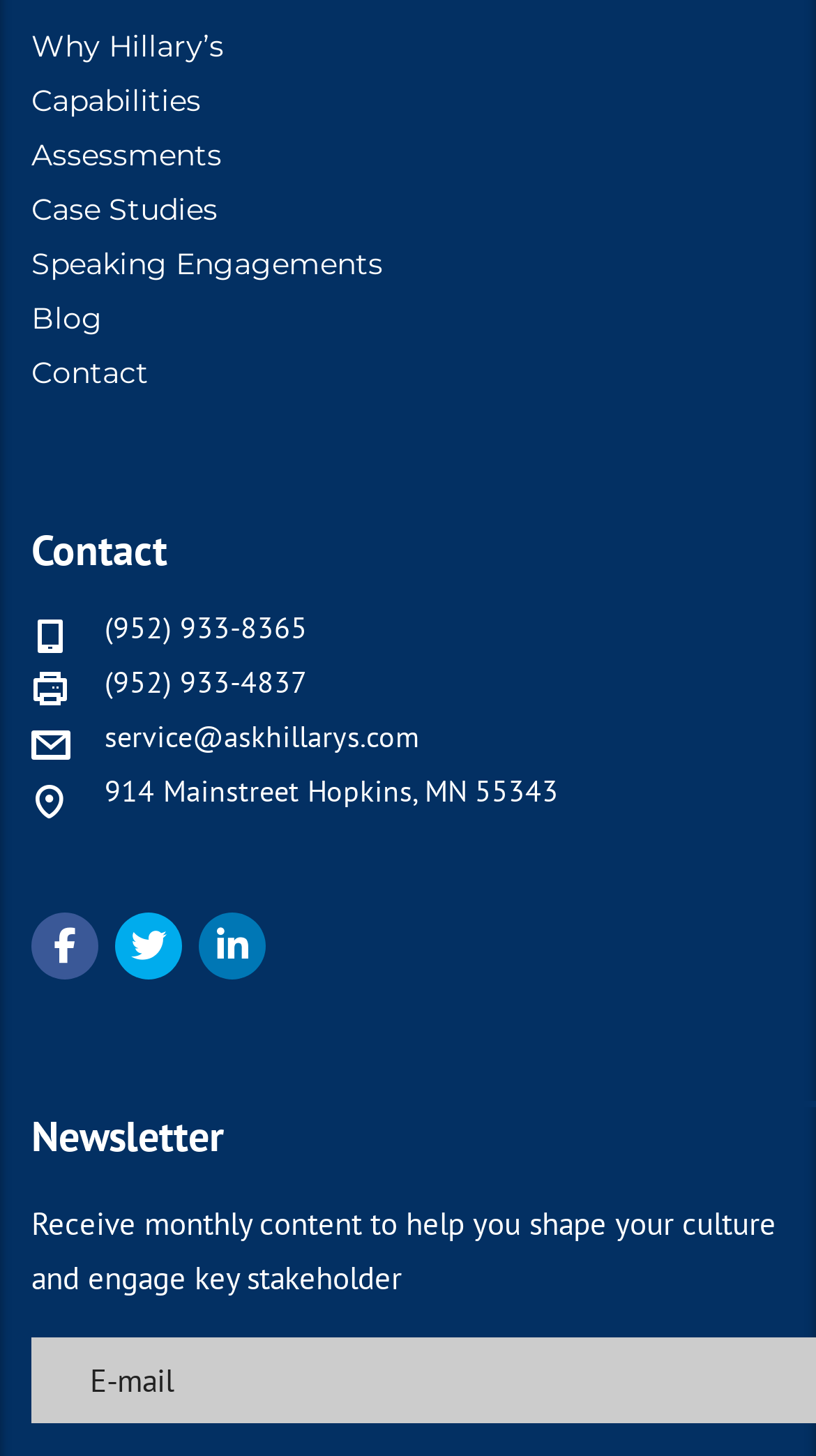Identify the bounding box coordinates of the section that should be clicked to achieve the task described: "Enter email address in the newsletter textbox".

[0.038, 0.919, 1.0, 0.978]